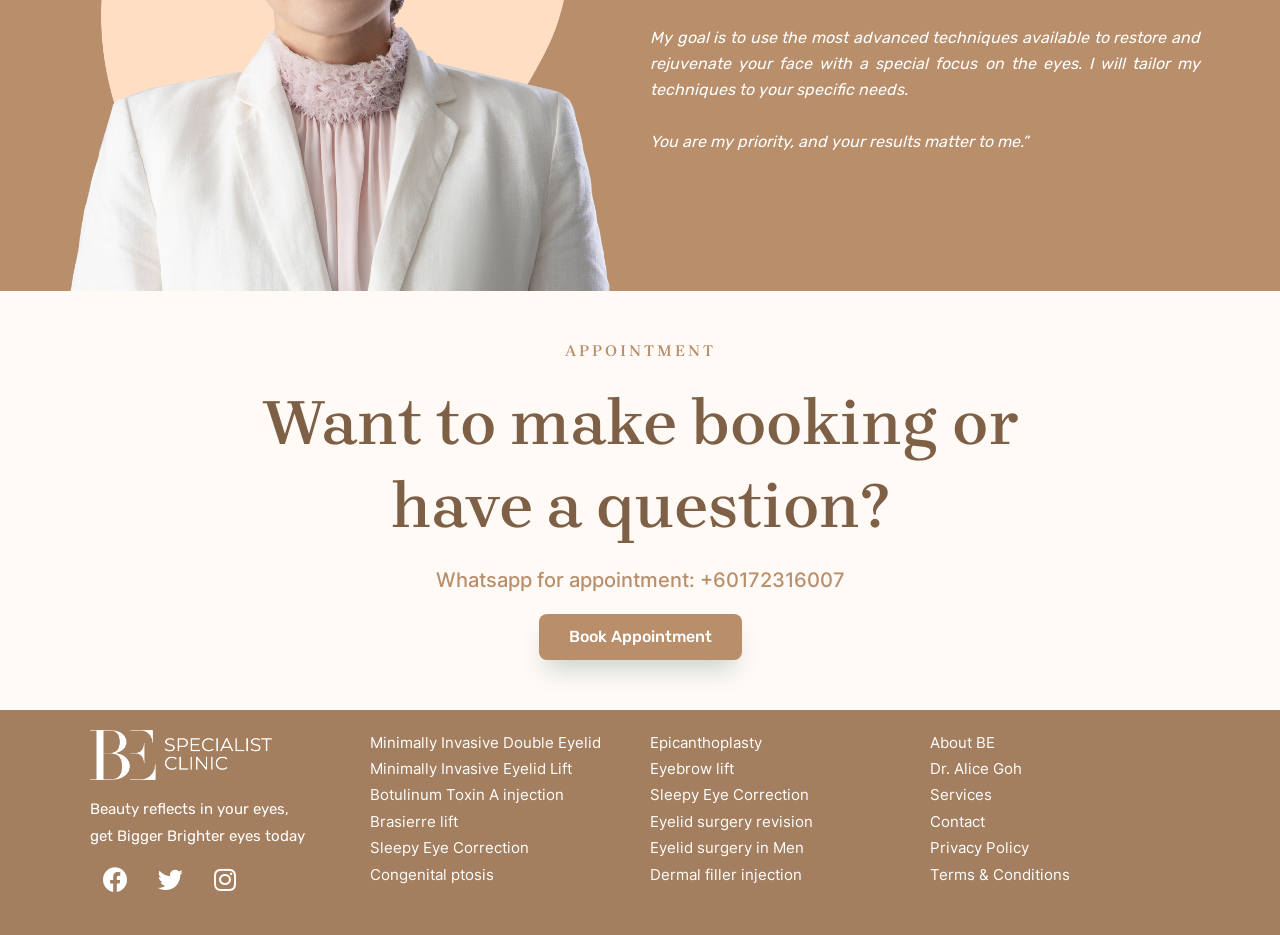Please indicate the bounding box coordinates of the element's region to be clicked to achieve the instruction: "Read about Dr. Alice Goh". Provide the coordinates as four float numbers between 0 and 1, i.e., [left, top, right, bottom].

[0.727, 0.809, 0.93, 0.837]